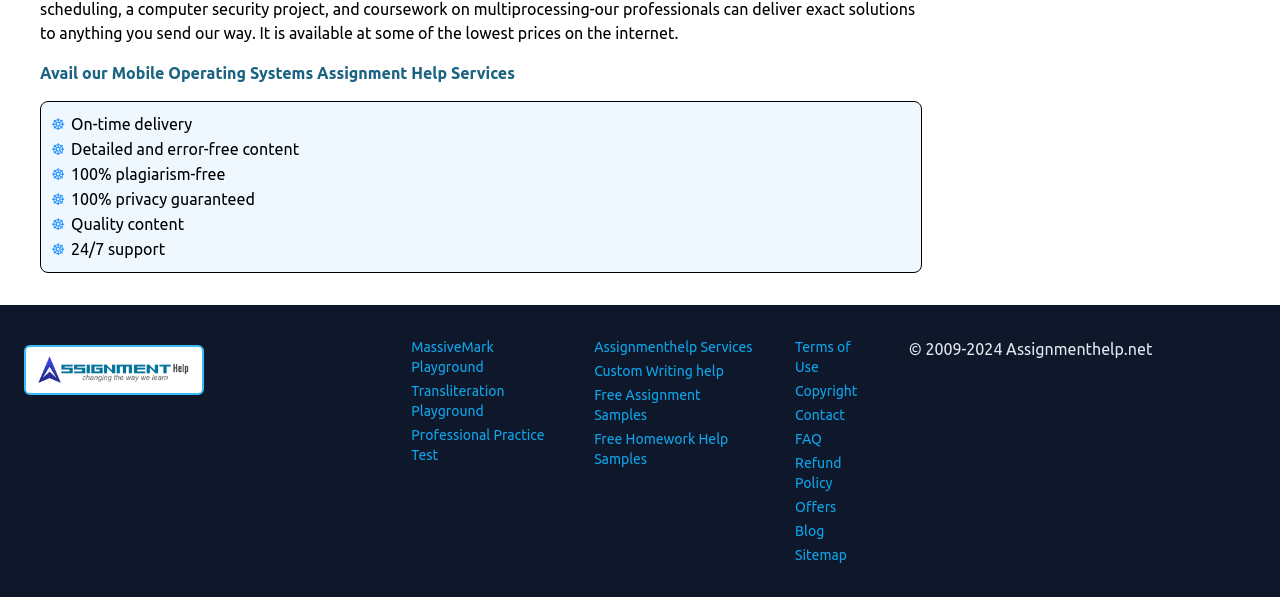Identify the bounding box of the UI component described as: "Contact".

[0.621, 0.682, 0.66, 0.709]